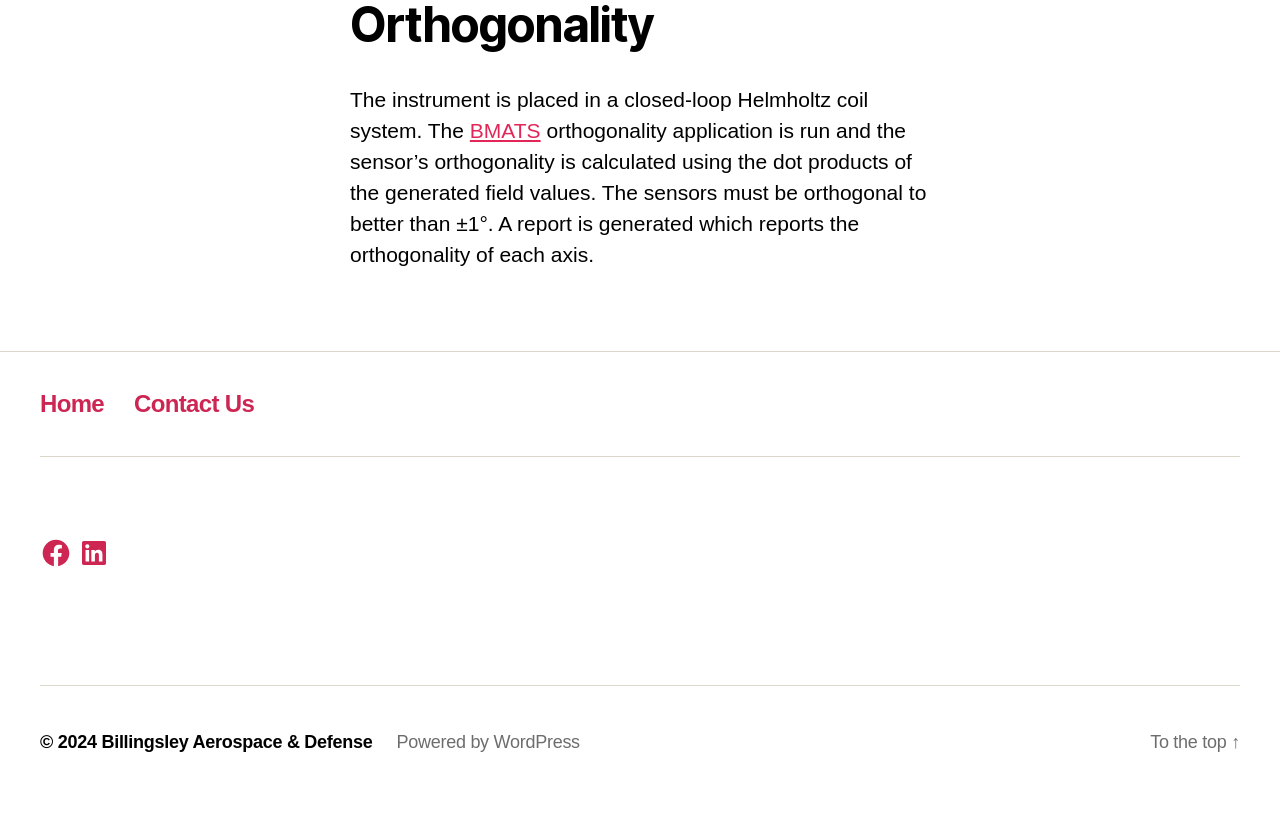Select the bounding box coordinates of the element I need to click to carry out the following instruction: "Click on the link to go to the home page".

[0.031, 0.504, 0.081, 0.537]